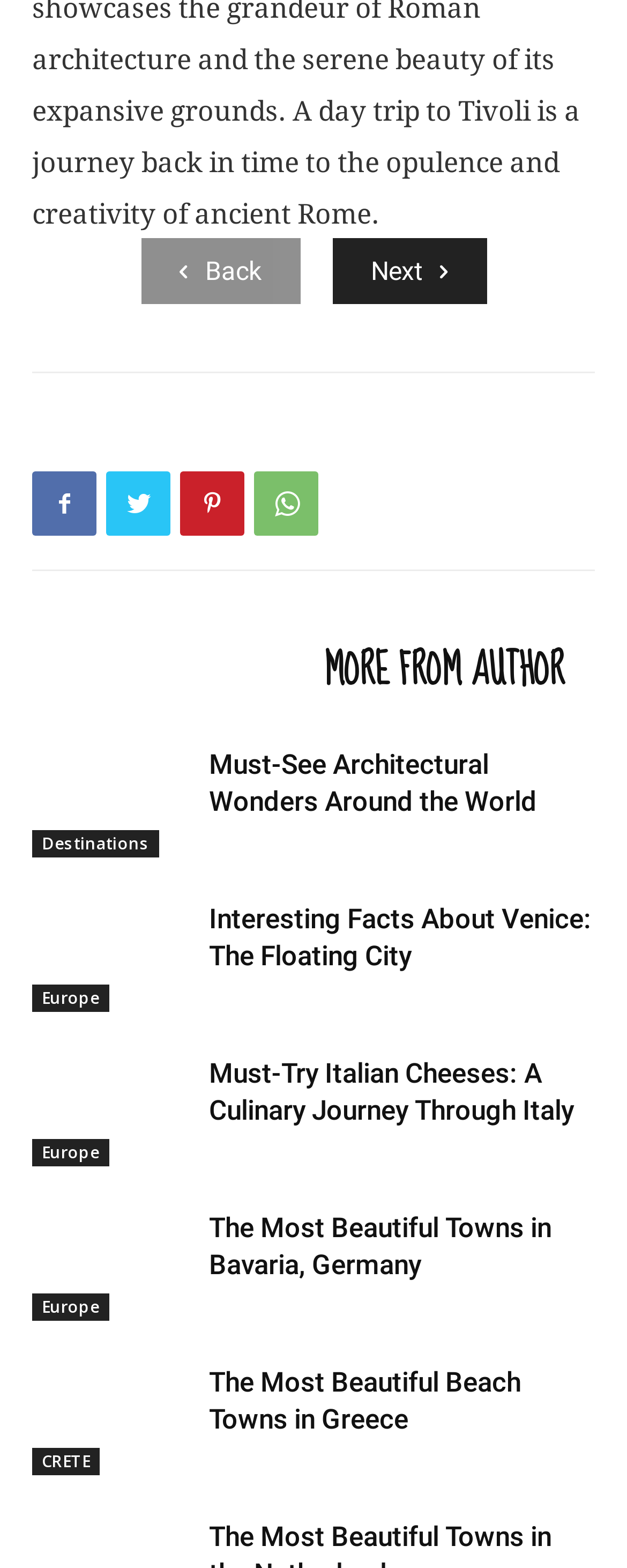Based on the element description: "RELATED ARTICLES", identify the UI element and provide its bounding box coordinates. Use four float numbers between 0 and 1, [left, top, right, bottom].

[0.051, 0.408, 0.487, 0.447]